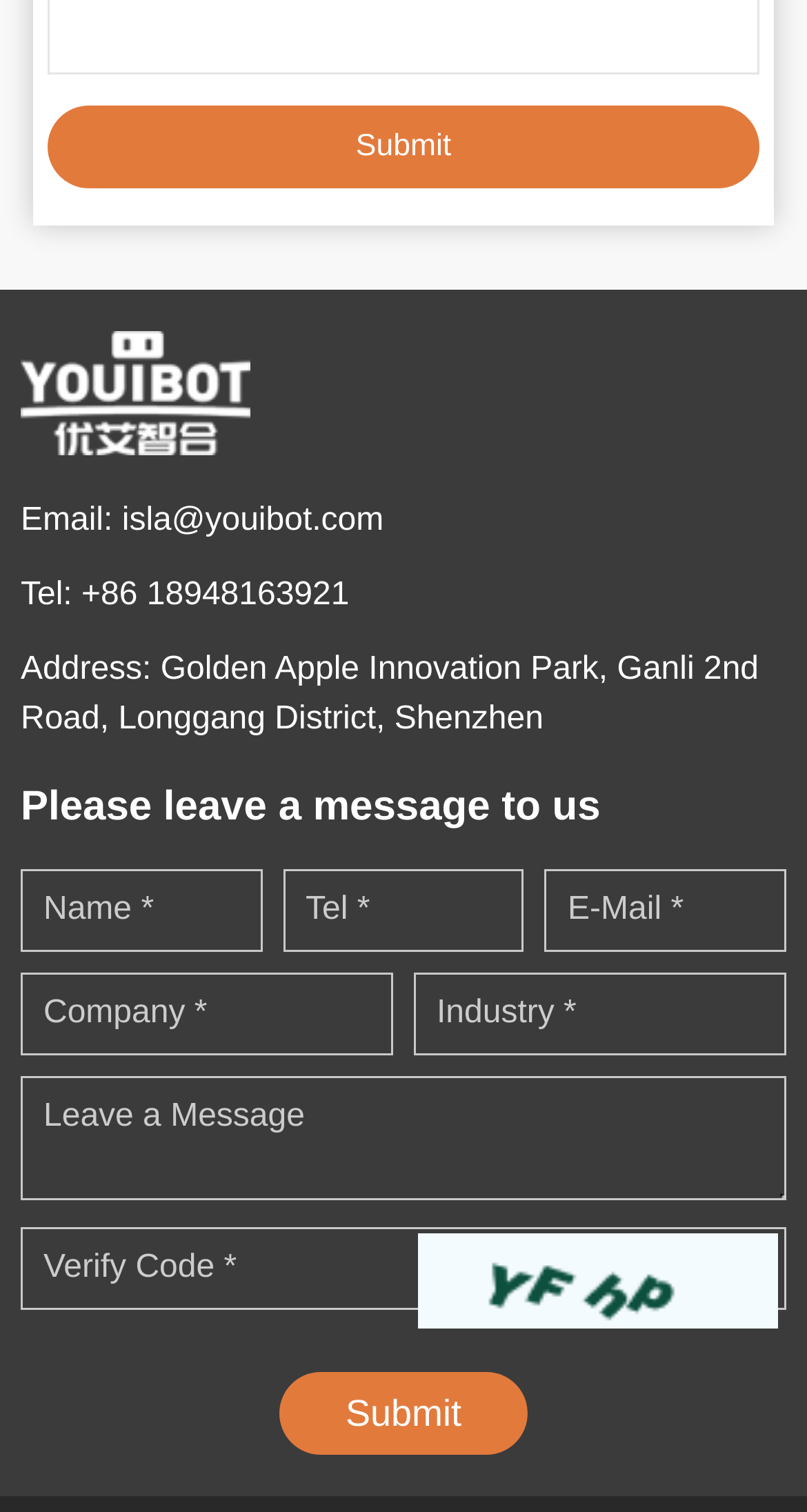Determine the coordinates of the bounding box that should be clicked to complete the instruction: "Call the phone number". The coordinates should be represented by four float numbers between 0 and 1: [left, top, right, bottom].

None